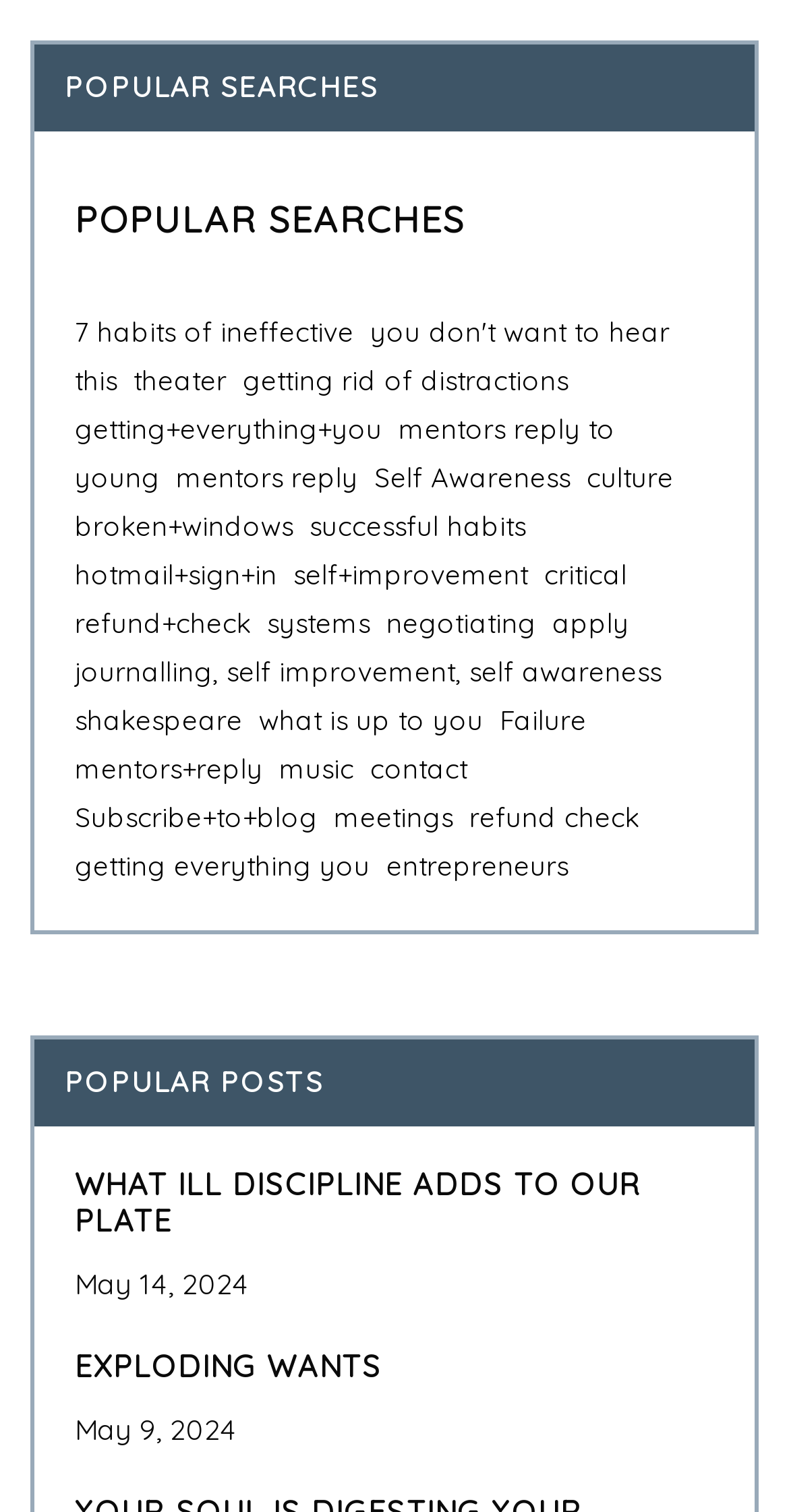Please determine the bounding box coordinates of the element to click in order to execute the following instruction: "Explore 'Self Awareness'". The coordinates should be four float numbers between 0 and 1, specified as [left, top, right, bottom].

[0.474, 0.305, 0.723, 0.327]